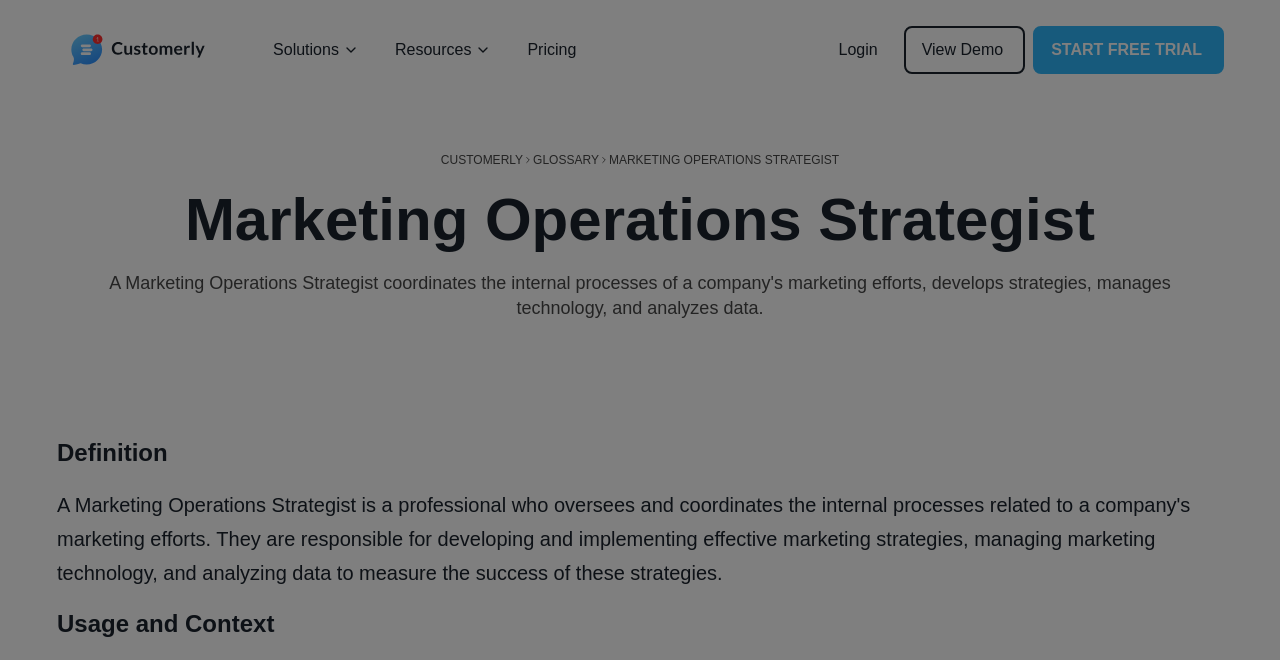Please locate the bounding box coordinates of the region I need to click to follow this instruction: "Start a free trial".

[0.807, 0.039, 0.956, 0.112]